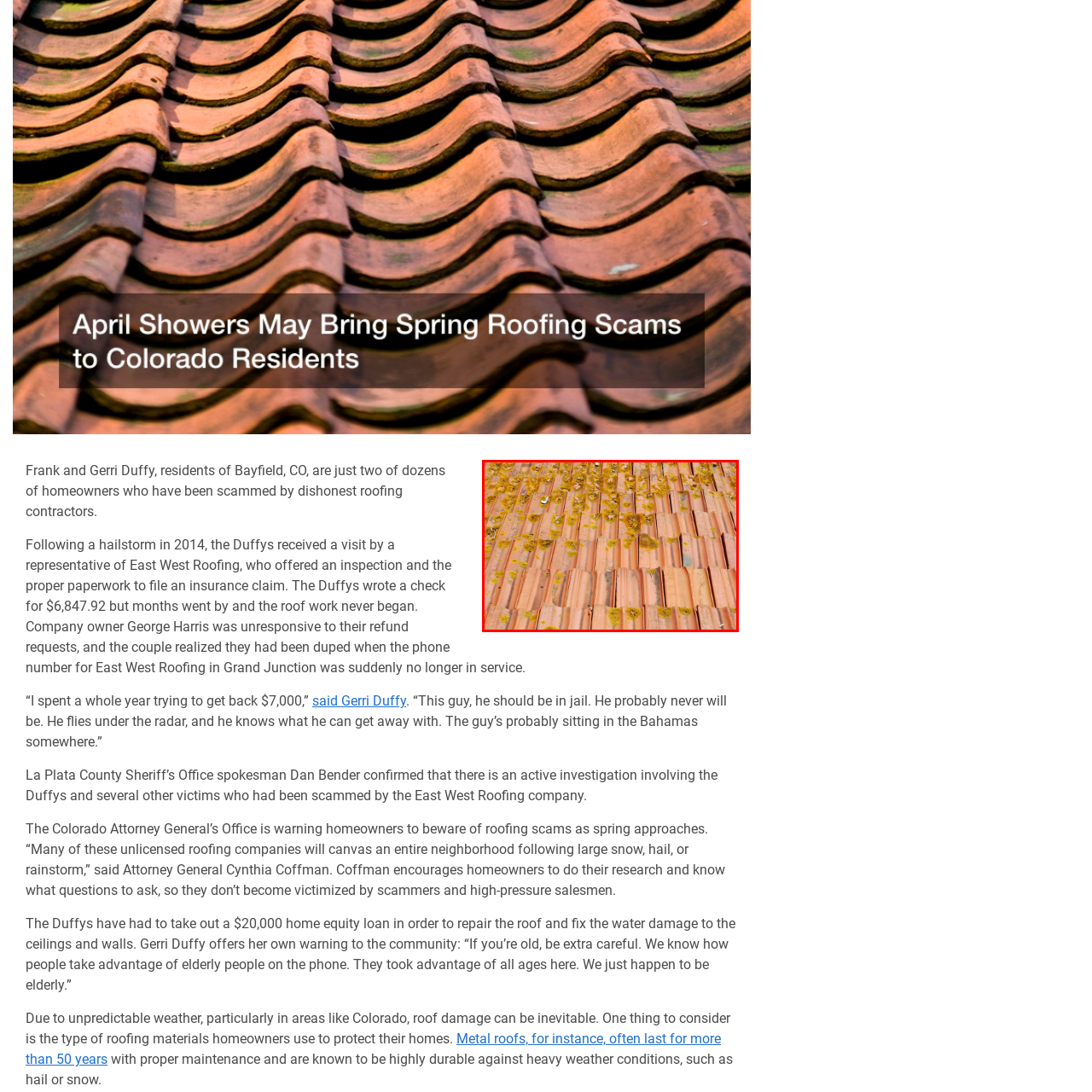Explain in detail what is happening in the image that is surrounded by the red box.

The image depicts a weathered roof covered in patches of green moss and lichen, highlighting the impact of exposure to the elements over time. This visual possibly relates to the challenges homeowners face in maintaining their roofs, as discussed in an accompanying narrative about homeowners Frank and Gerri Duffy from Bayfield, CO. After a hailstorm in 2014, they were victims of a roofing scam, resulting in financial loss and delayed repairs. The discussion emphasizes the importance of vigilant roof maintenance, particularly in areas prone to severe weather. As more homeowners face similar risks from dishonest contractors, the presence of moss on a roof serves as a reminder of the need for regular inspections and the selection of durable roofing materials to protect against environmental damage.